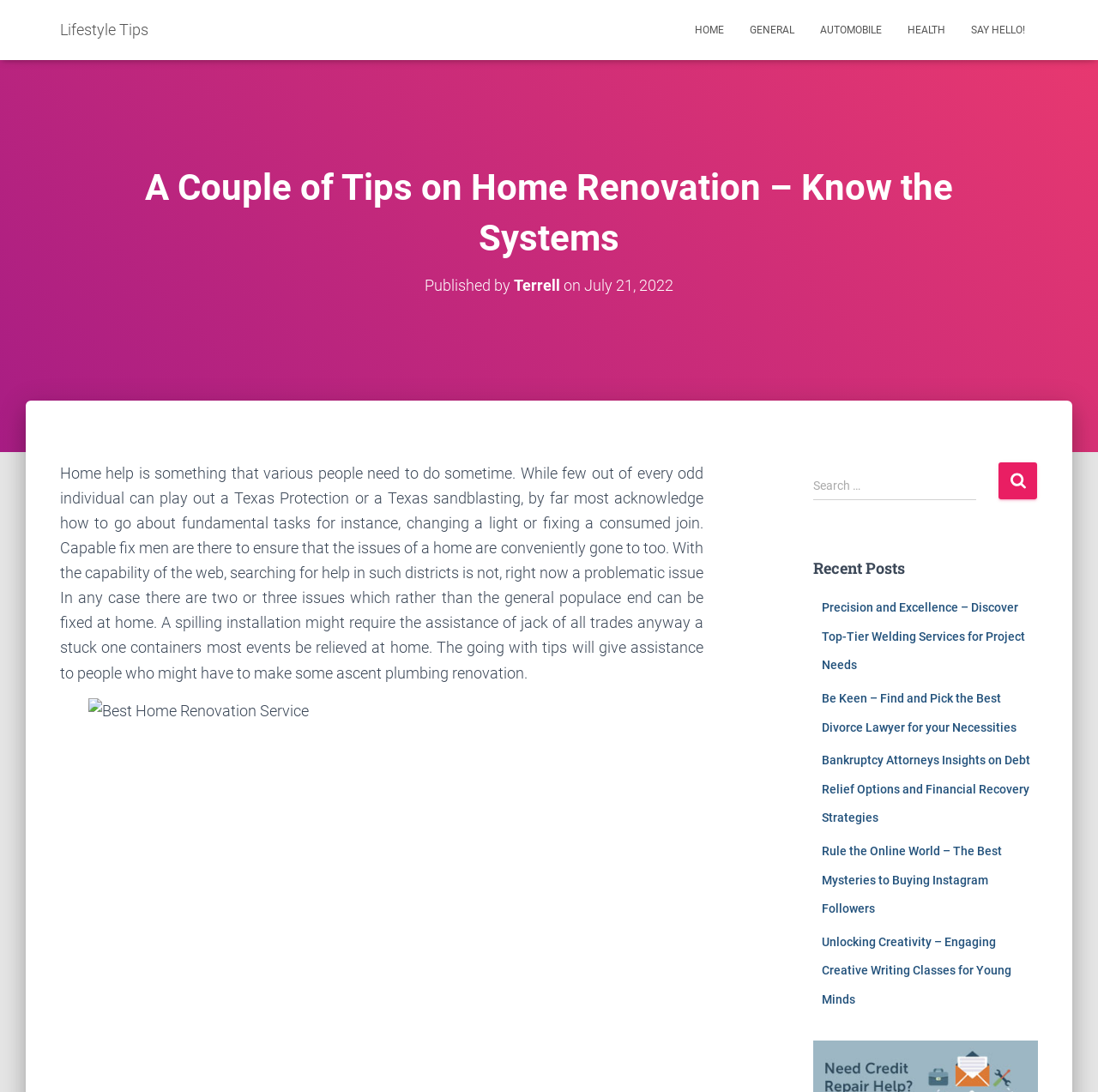Is there a search function on the page?
Refer to the screenshot and deliver a thorough answer to the question presented.

I looked at the page's layout and found a search box with a 'Search' button, which suggests that users can search for content on the website.